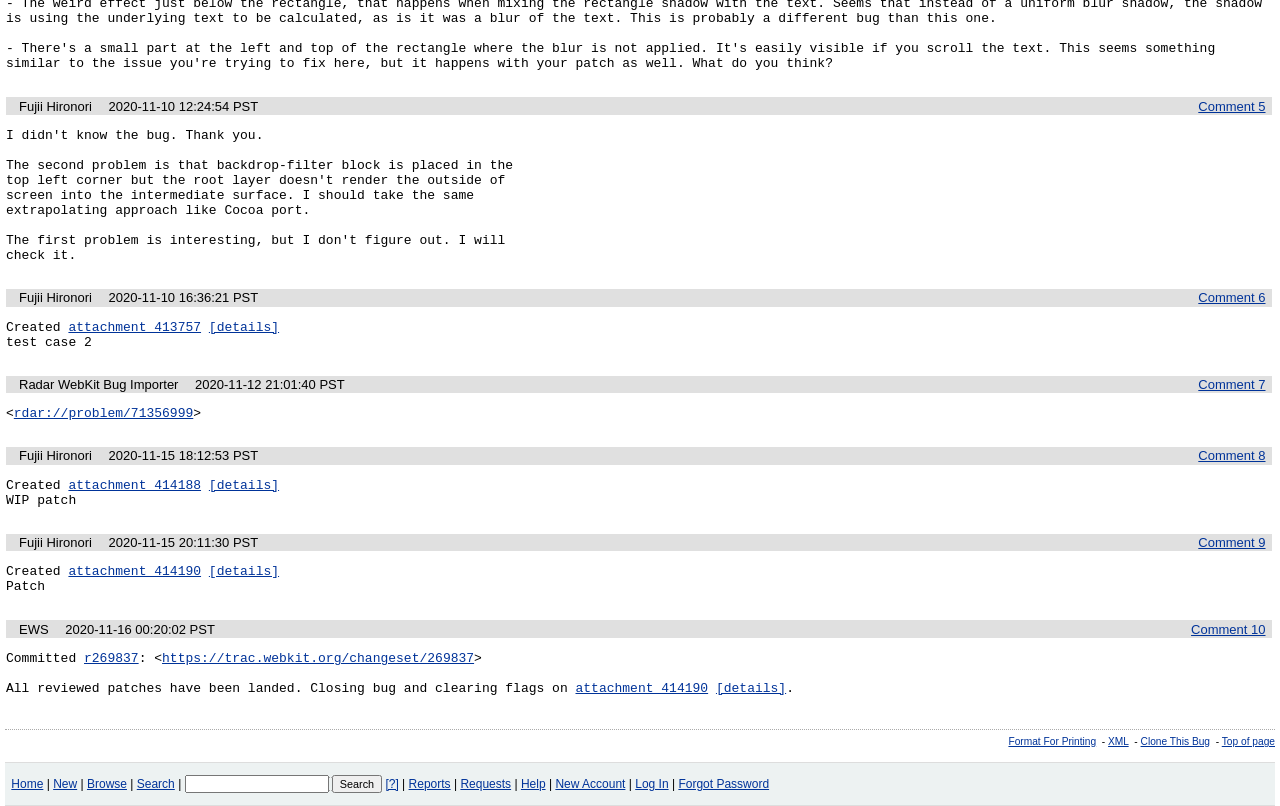Locate the bounding box coordinates of the clickable area needed to fulfill the instruction: "Log in".

[0.496, 0.964, 0.522, 0.981]